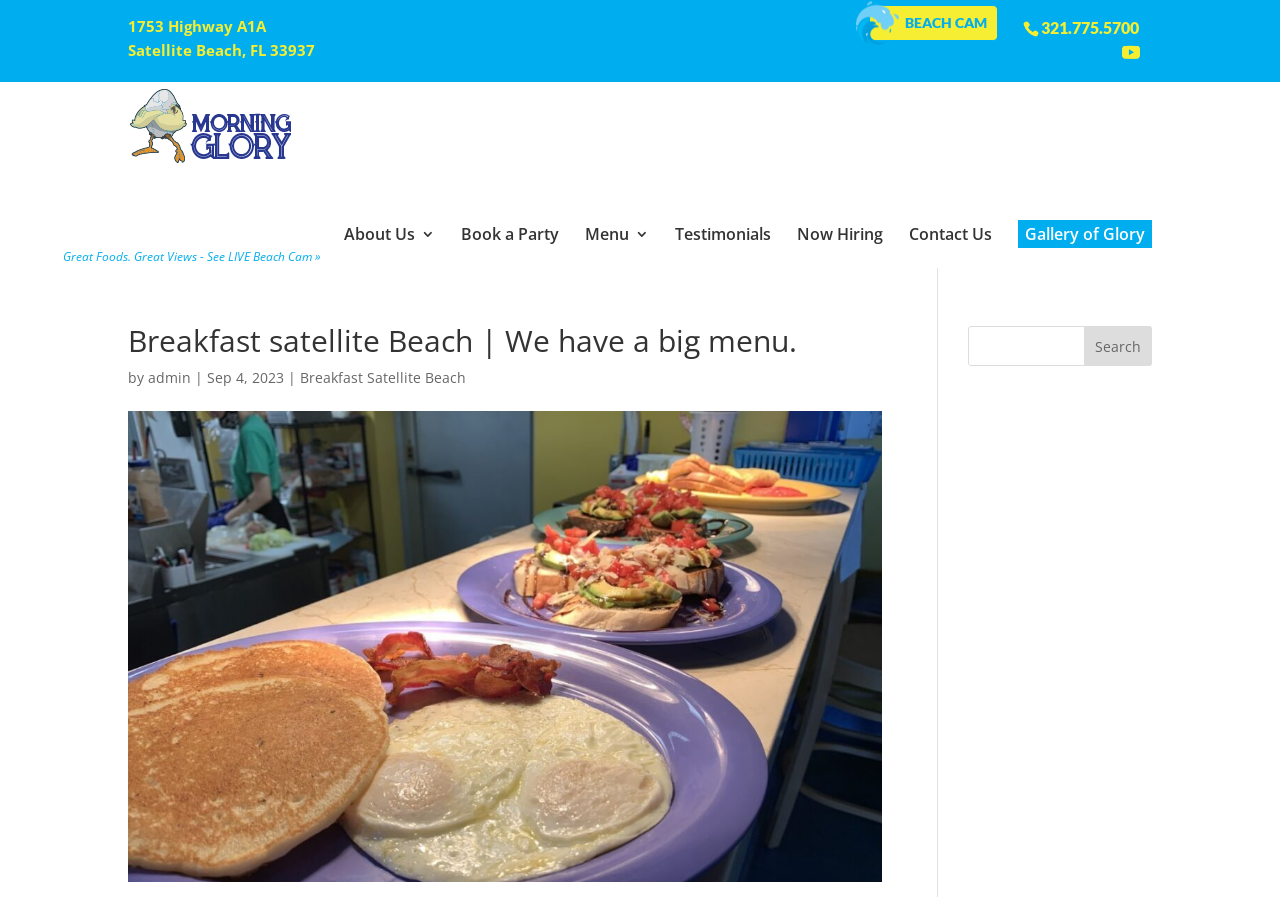Please identify the bounding box coordinates of the area that needs to be clicked to fulfill the following instruction: "View the beach cam."

[0.68, 0.006, 0.78, 0.045]